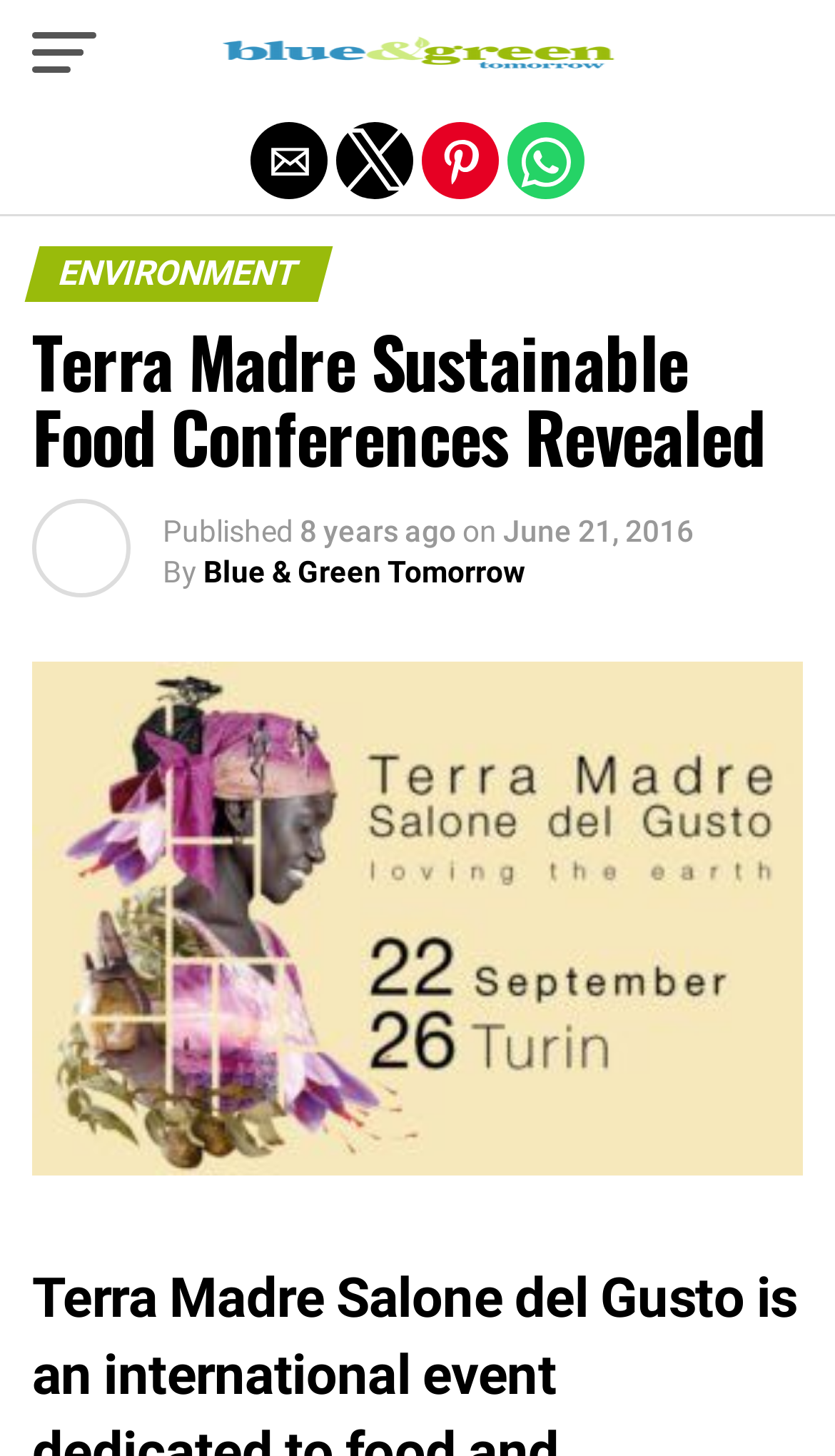With reference to the screenshot, provide a detailed response to the question below:
What is the name of the event mentioned in the article?

I found the link 'Terra Madre Salone del Gusto' which is a sub-element of the image element, and determined that it is the name of the event mentioned in the article.